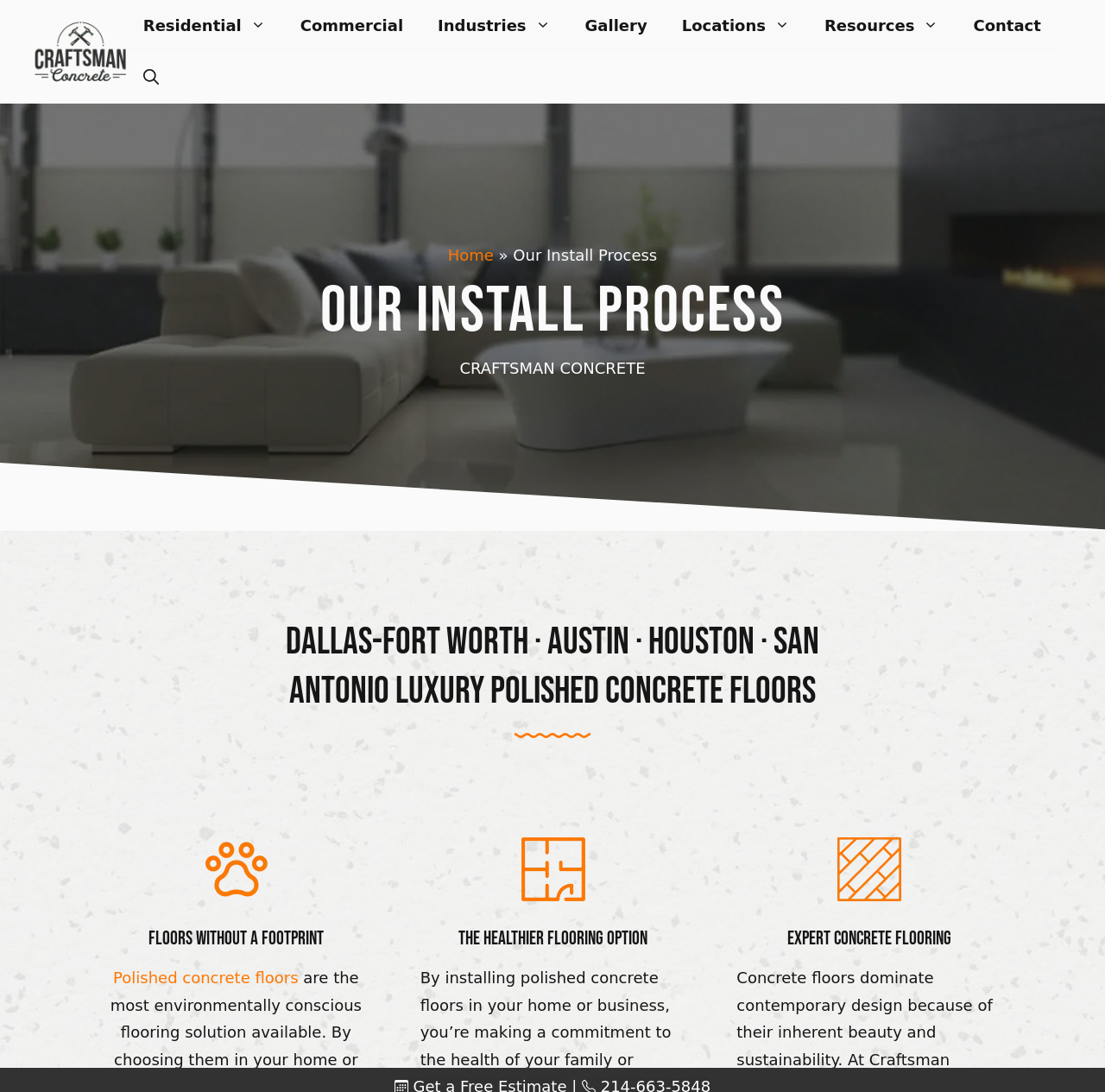Please provide the bounding box coordinates for the element that needs to be clicked to perform the instruction: "Learn more about polished concrete floors". The coordinates must consist of four float numbers between 0 and 1, formatted as [left, top, right, bottom].

[0.102, 0.887, 0.27, 0.904]